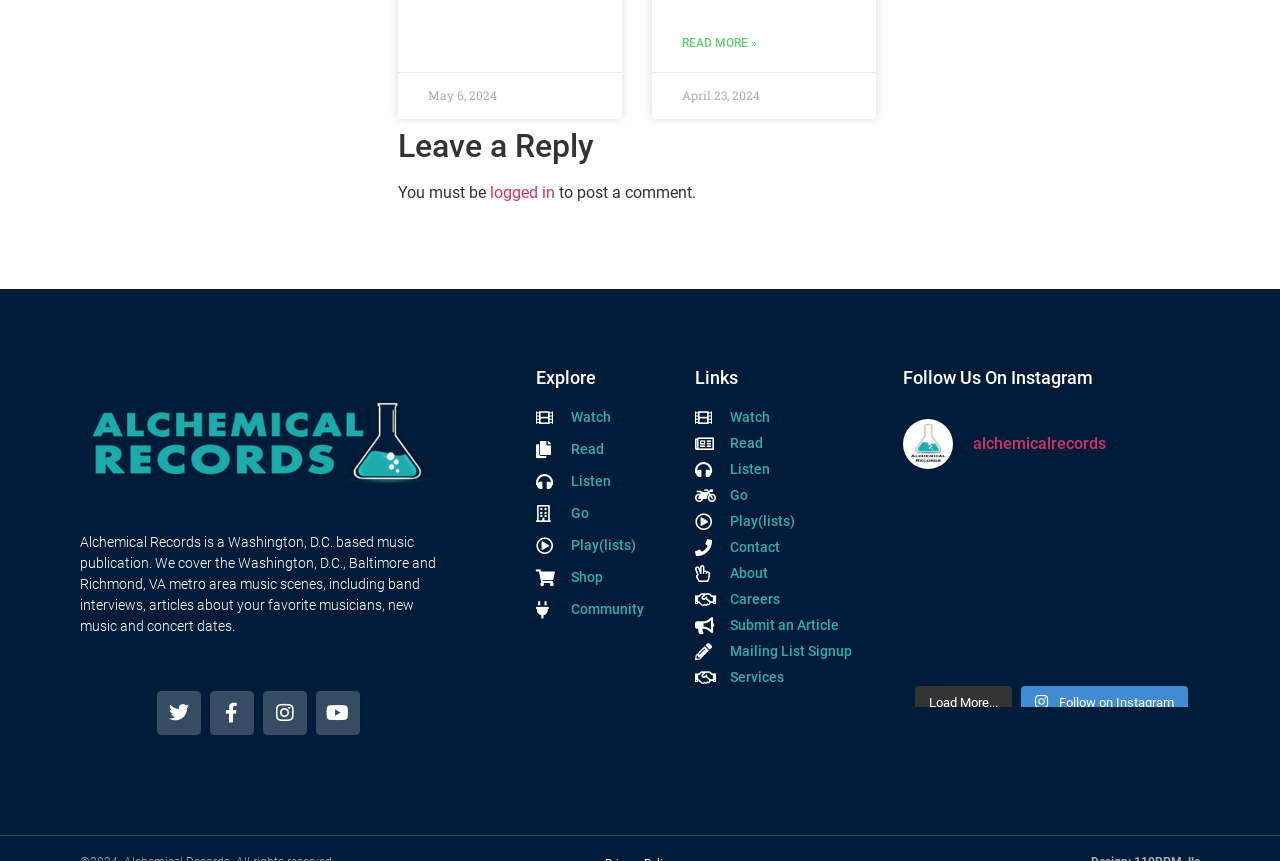Provide a brief response in the form of a single word or phrase:
What is the name of the music publication?

Alchemical Records